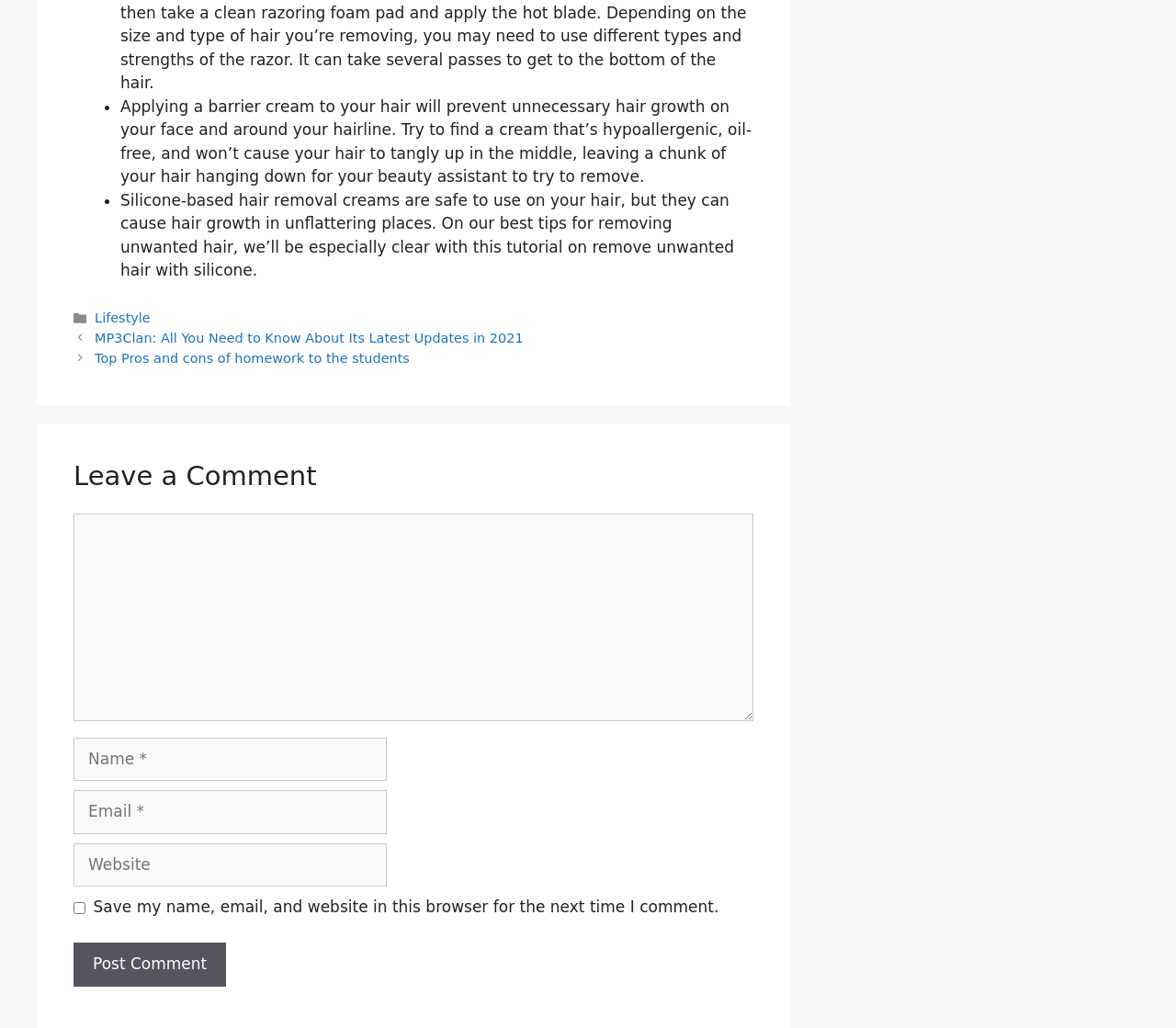What type of hair removal creams are safe to use?
Can you provide a detailed and comprehensive answer to the question?

The text states that silicone-based hair removal creams are safe to use on hair, implying that they are a suitable option for hair removal.